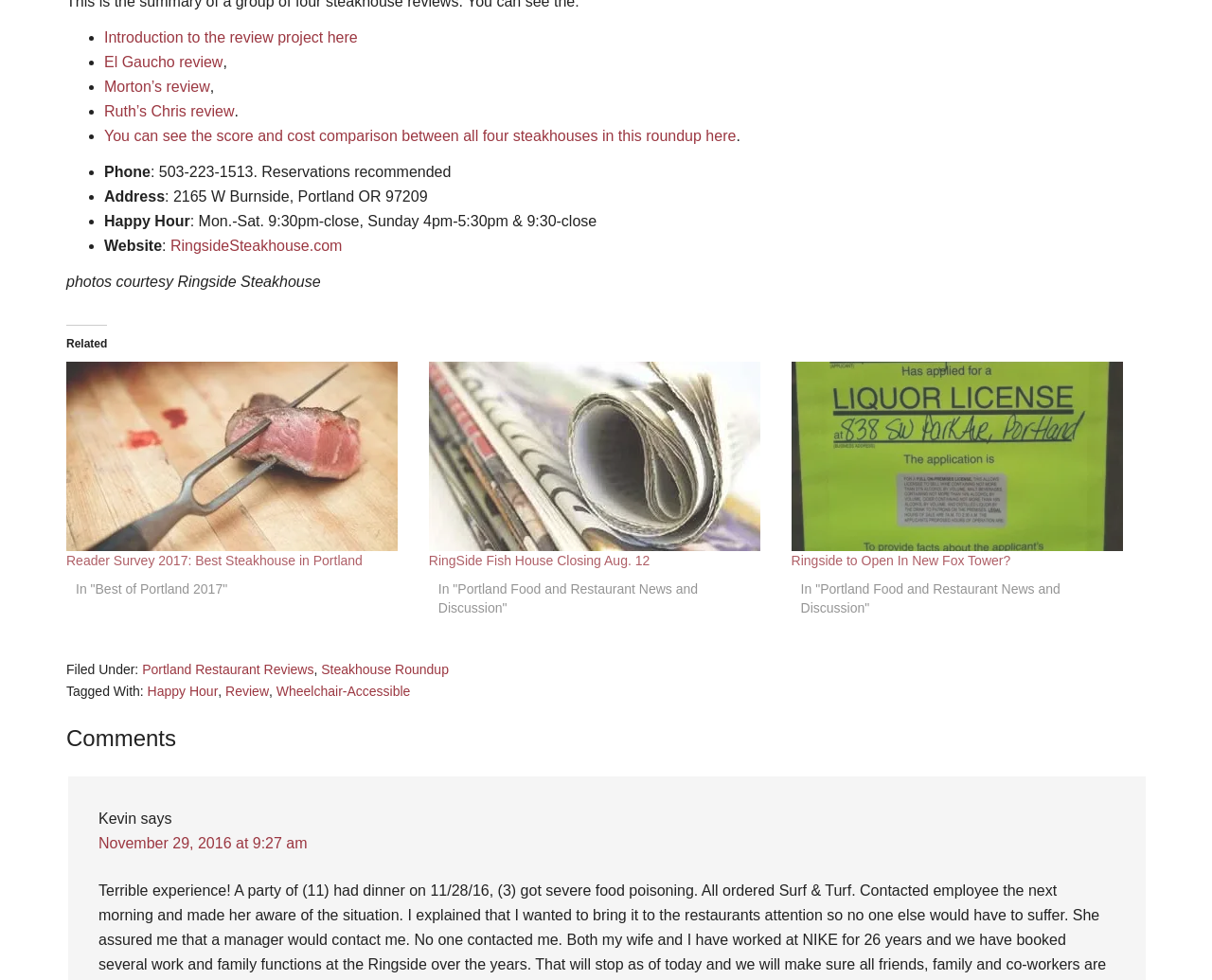Find the bounding box coordinates for the area that should be clicked to accomplish the instruction: "View the related article about Laurelhurst Market".

[0.055, 0.369, 0.338, 0.562]